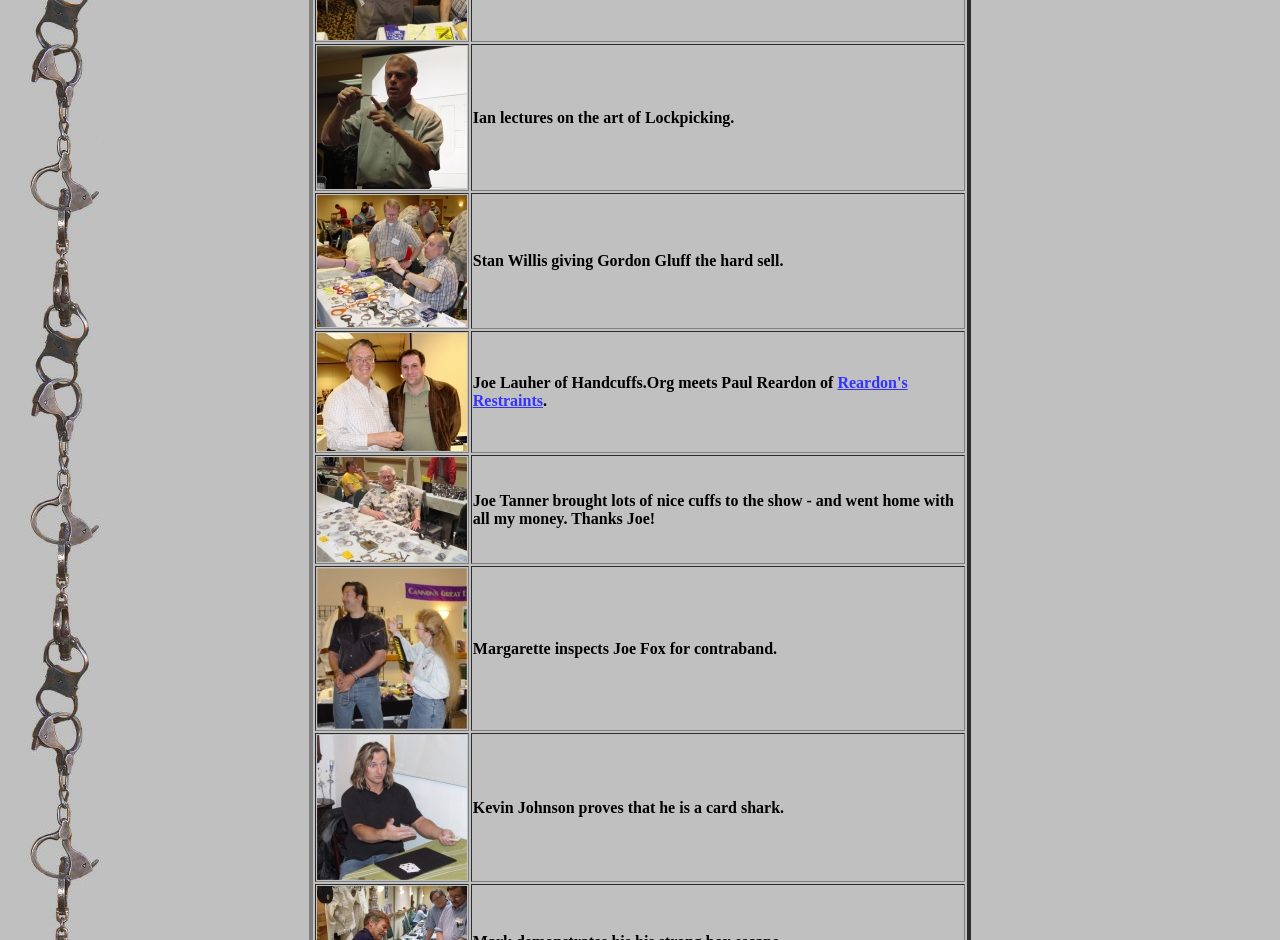Identify the bounding box coordinates for the UI element described by the following text: "alt="Master of the Eggbeater"". Provide the coordinates as four float numbers between 0 and 1, in the format [left, top, right, bottom].

[0.247, 0.028, 0.365, 0.046]